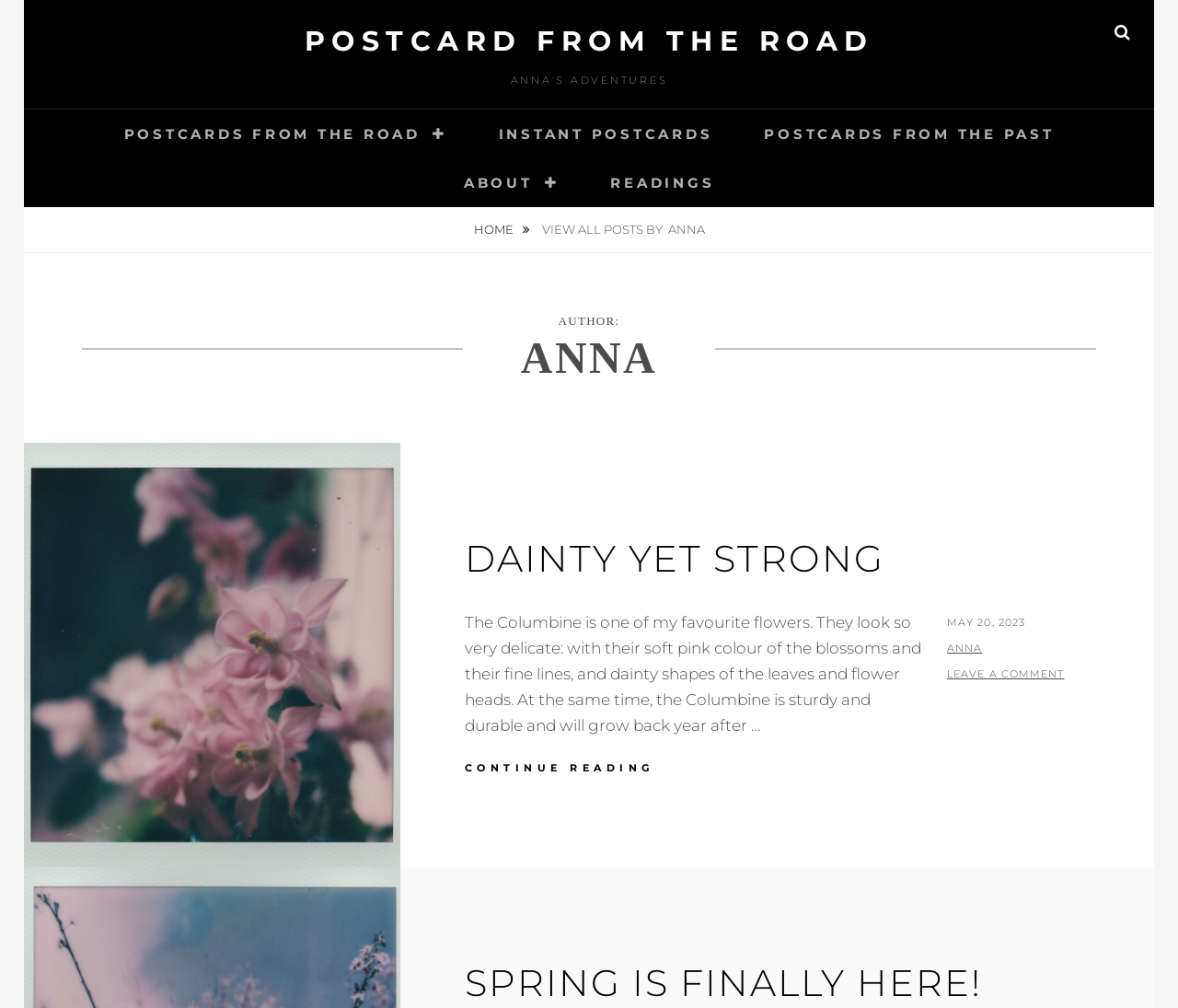Please locate the clickable area by providing the bounding box coordinates to follow this instruction: "view all posts by Anna".

[0.46, 0.22, 0.567, 0.235]